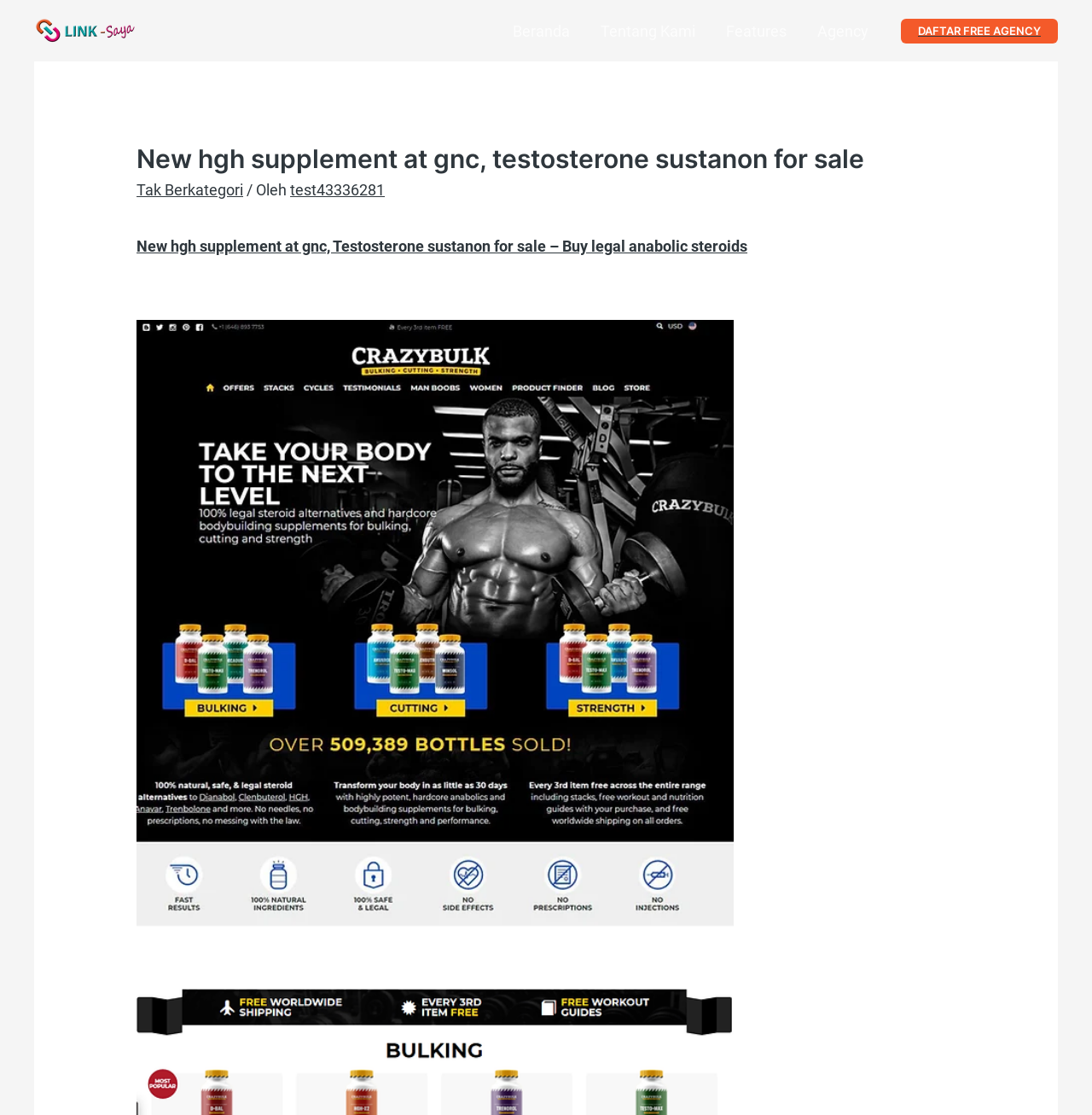Determine the bounding box coordinates of the region I should click to achieve the following instruction: "Check the Tak Berkategori link". Ensure the bounding box coordinates are four float numbers between 0 and 1, i.e., [left, top, right, bottom].

[0.125, 0.162, 0.223, 0.178]